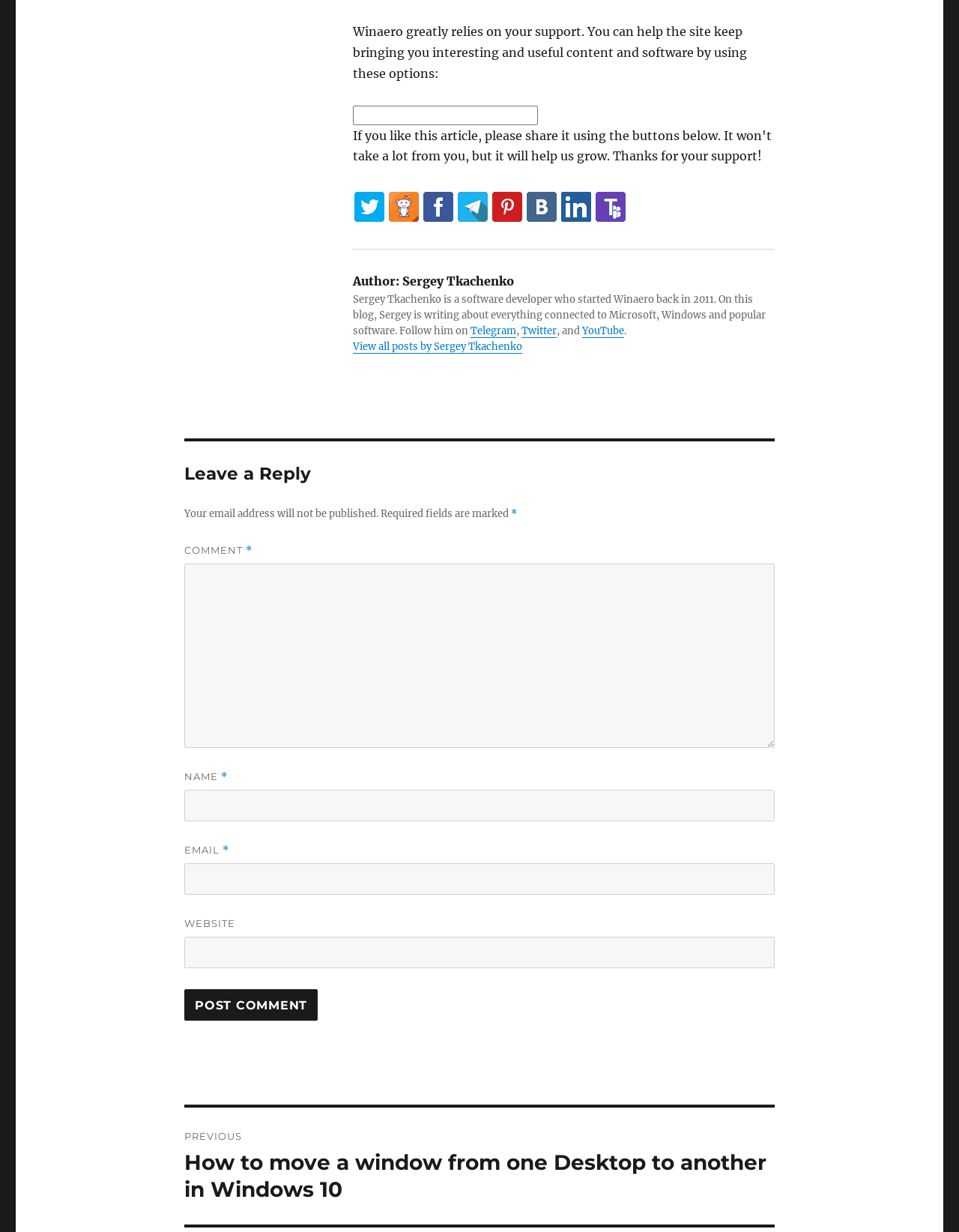What is the title of the previous post?
Refer to the image and give a detailed answer to the query.

The link at the bottom of the page with the text 'Previous post:' leads to the previous post. The title of the previous post is 'How to move a window from one Desktop to another in Windows 10'.